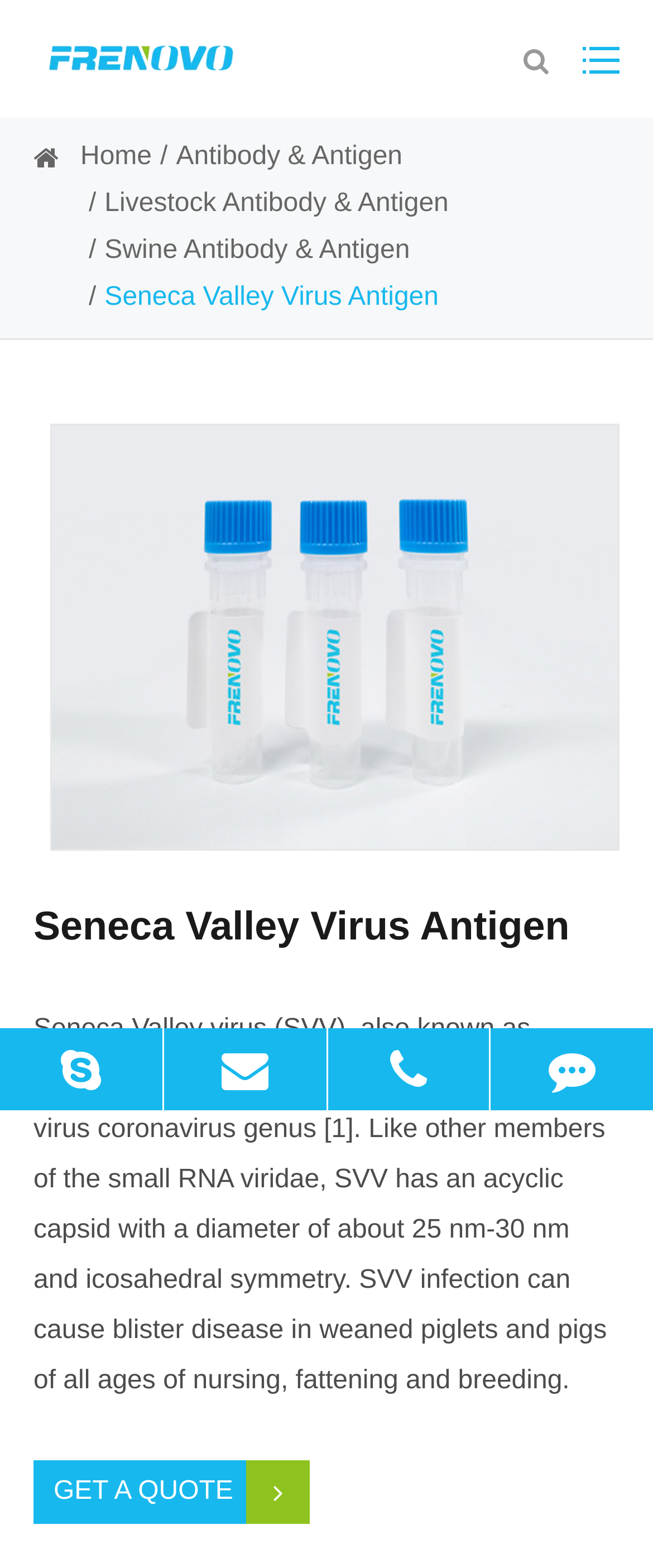How can you contact the company?
Refer to the screenshot and respond with a concise word or phrase.

Skype, E-mail, TEL